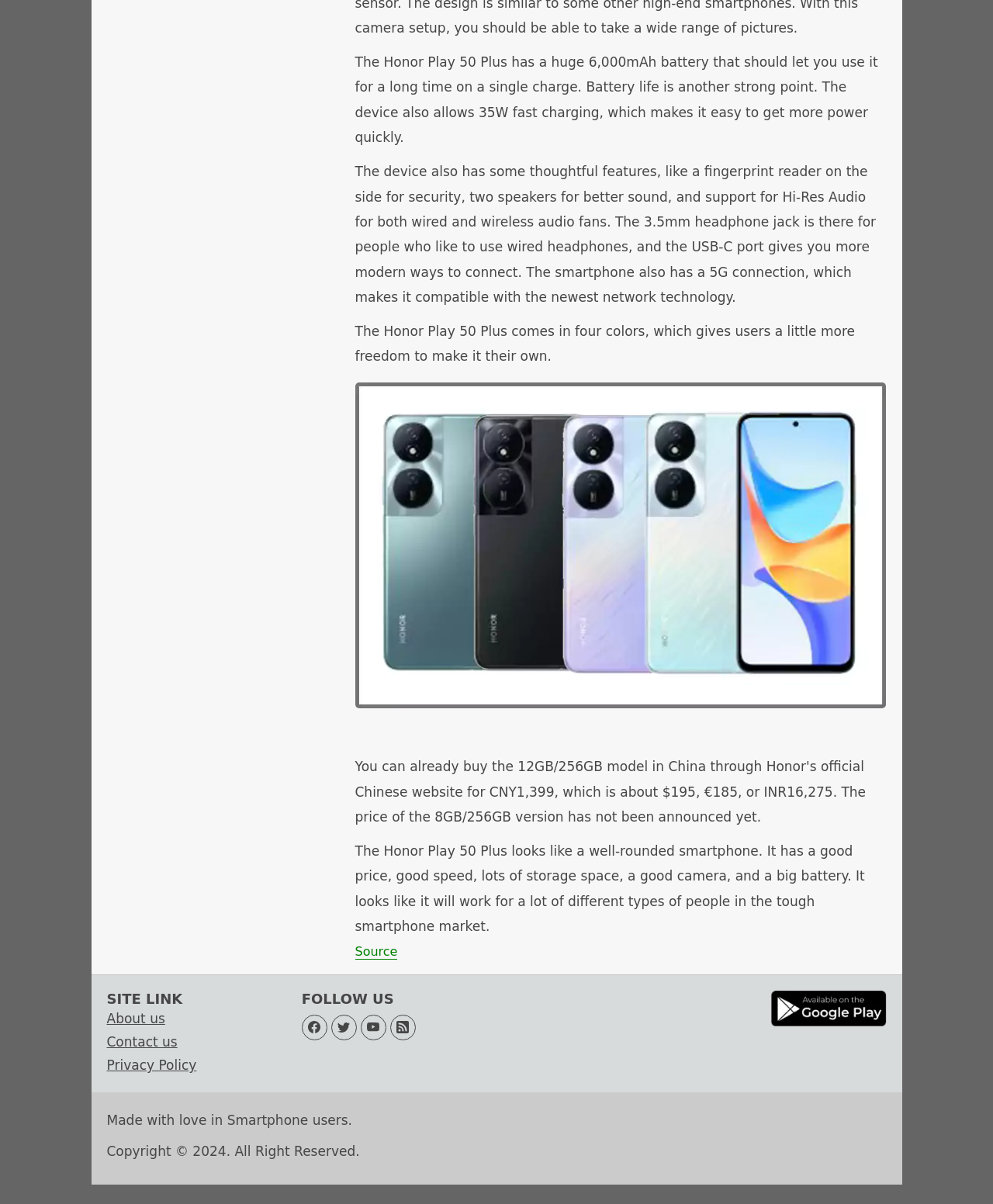What type of audio support does the device have?
Craft a detailed and extensive response to the question.

The answer can be found in the second StaticText element, which describes the device's features. It mentions that the device has support for Hi-Res Audio for both wired and wireless audio fans.